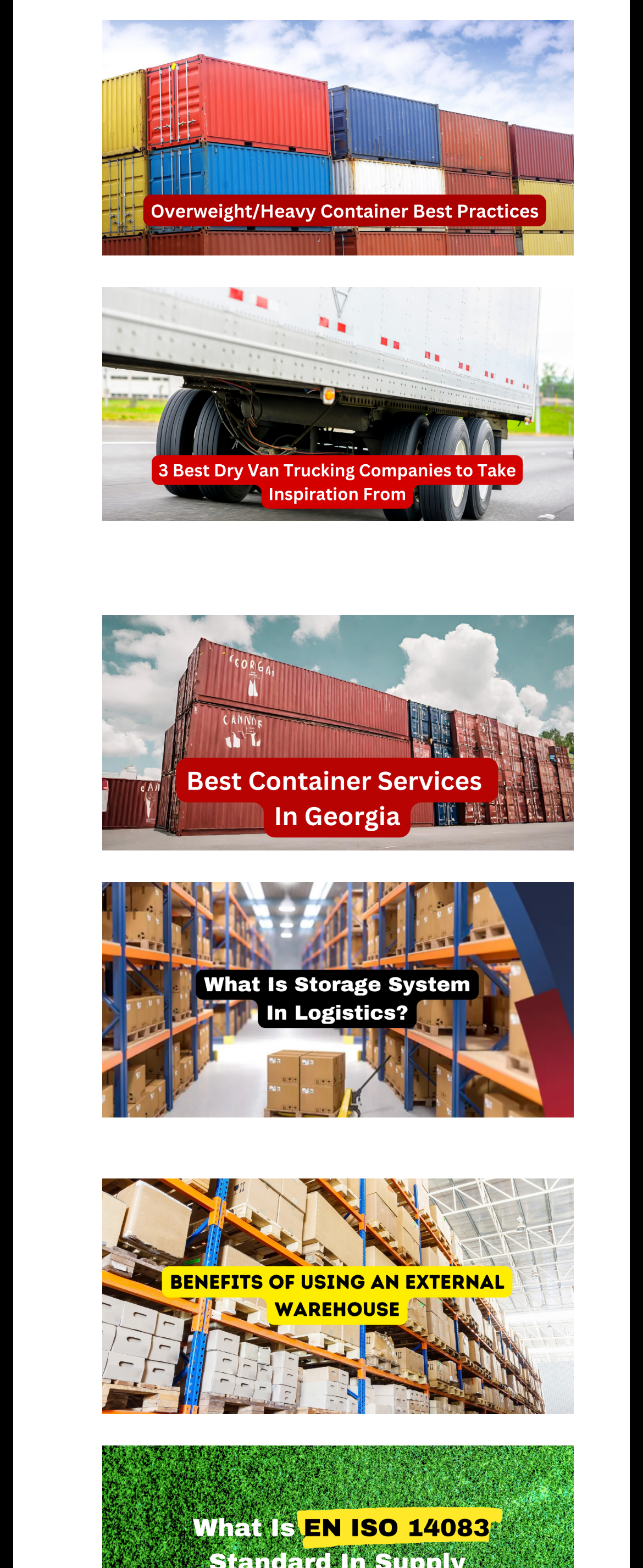What is the topic of the last article?
Provide a one-word or short-phrase answer based on the image.

Unknown